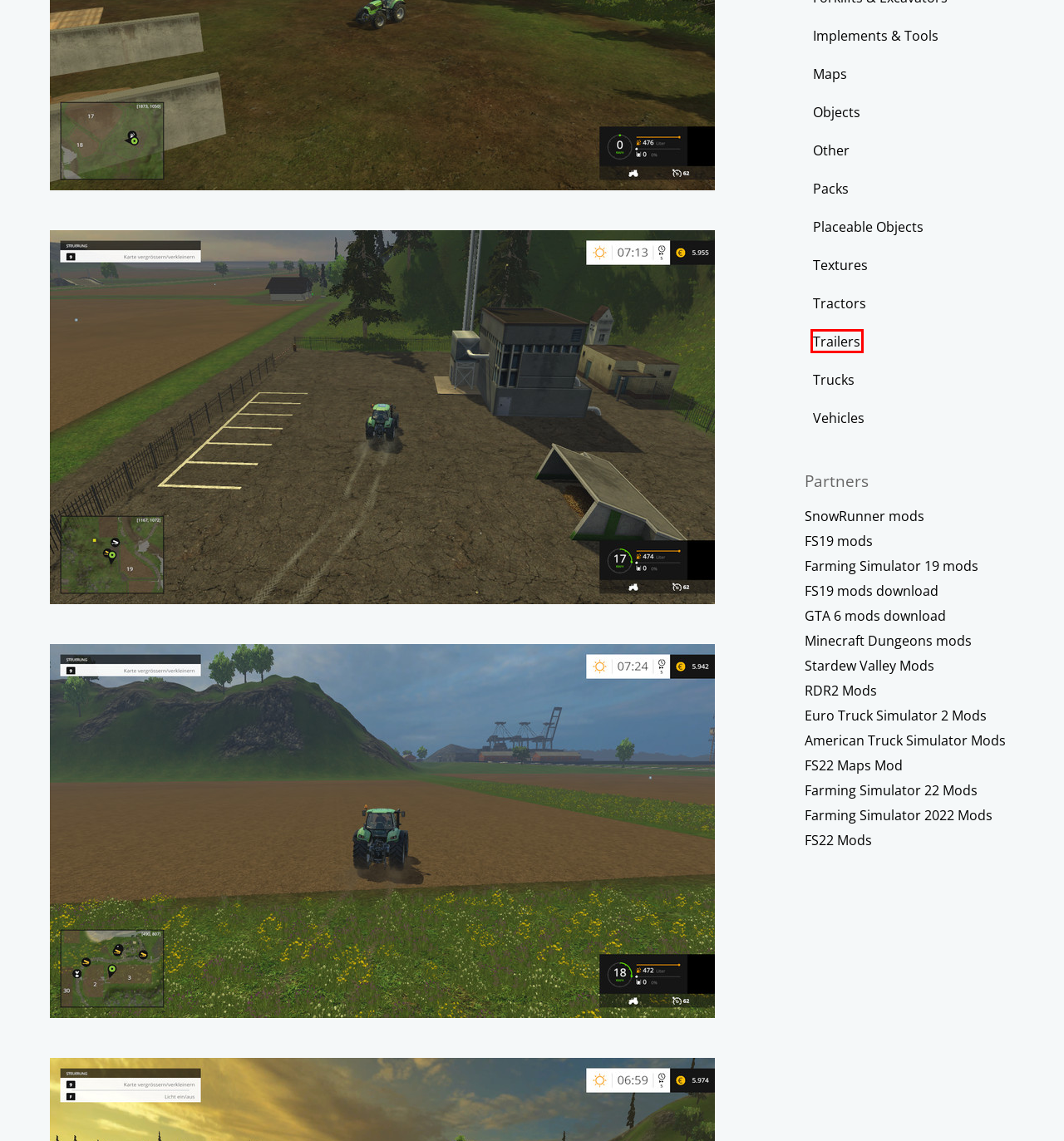You are looking at a webpage screenshot with a red bounding box around an element. Pick the description that best matches the new webpage after interacting with the element in the red bounding box. The possible descriptions are:
A. Stardew Valley Mods | Download Stardew Valley Mod Free
B. Trailers - FS2015.com
C. Euro Truck Simulator 2 mods | American Truck simulator Mods
D. Tractors - FS2015.com
E. Placeable Objects - FS2015.com
F. American Truck Simulator Mods | ATS Mods Download
G. Vehicles - FS2015.com
H. LS22 mods | FS22 mods | Farming Simulator 22 mods download

B